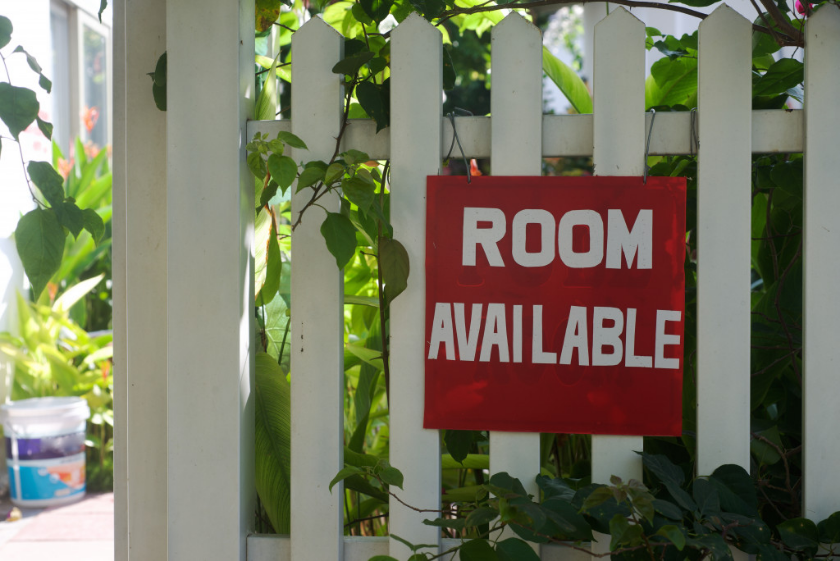Capture every detail in the image and describe it fully.

The image features a vibrant red sign prominently hanging on a white picket fence, clearly stating "ROOM AVAILABLE" in bold, white letters. This sign is surrounded by lush greenery, suggesting a welcoming atmosphere for potential renters. In the background, the foliage indicates a well-maintained yard that contributes to a friendly and inviting environment. This image aligns with the article's theme, which offers tips for renting out a room in one’s house as a means to generate extra income. The visual conveys an encouraging message for anyone considering becoming a host or renting out a space.